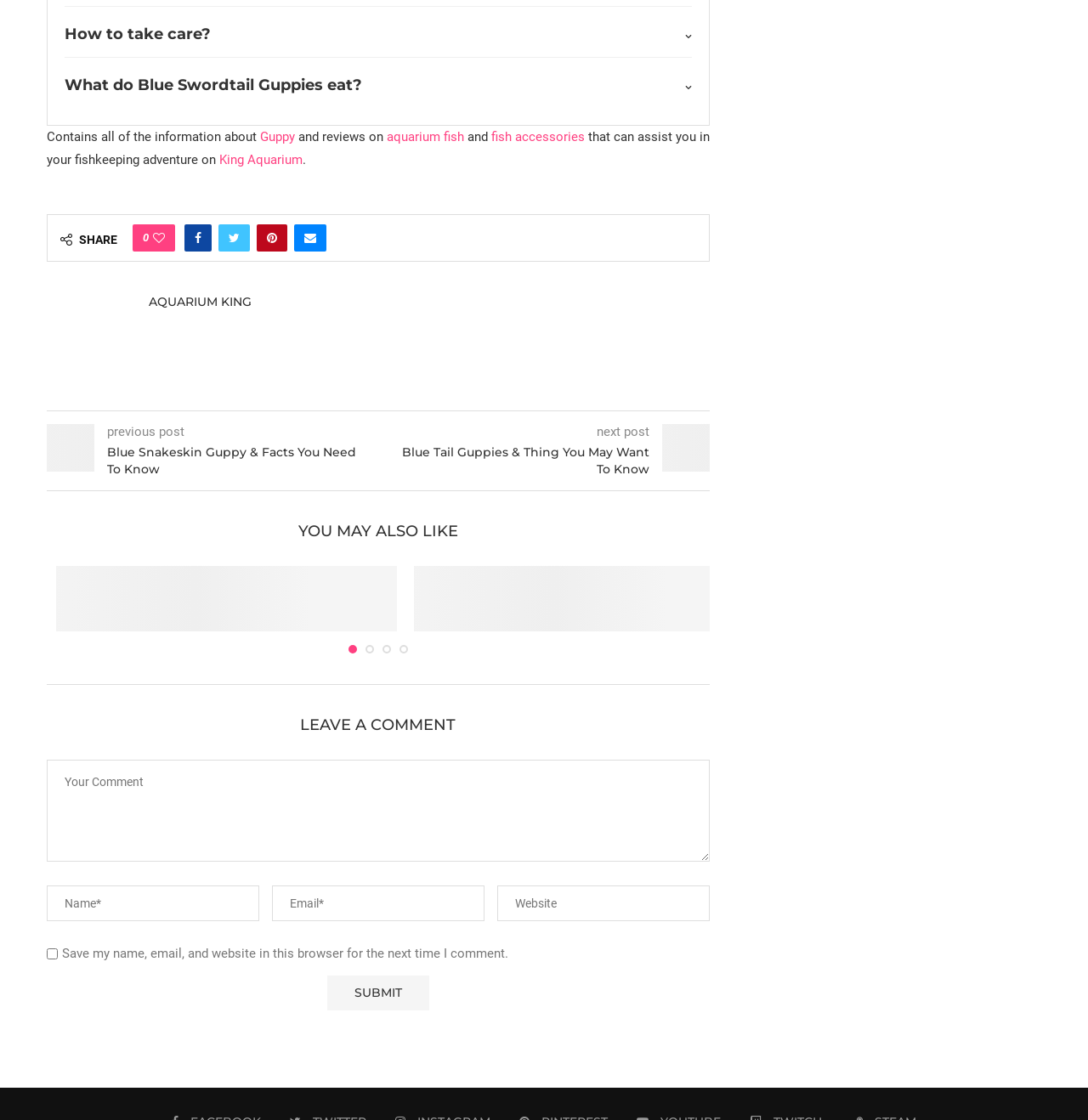Specify the bounding box coordinates for the region that must be clicked to perform the given instruction: "Leave a comment".

[0.043, 0.752, 0.652, 0.797]